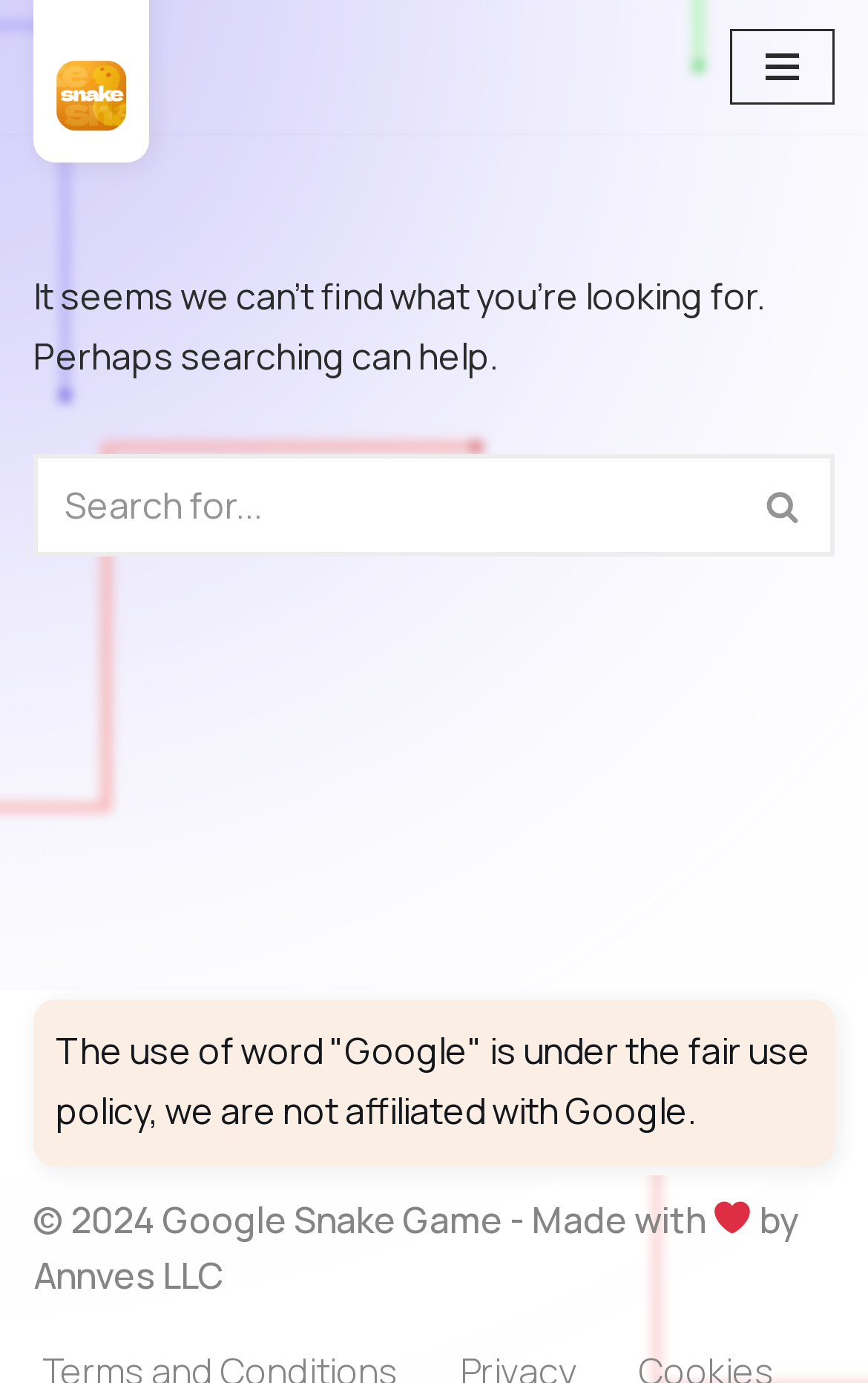What is the current state of the navigation menu?
Based on the image content, provide your answer in one word or a short phrase.

Not expanded